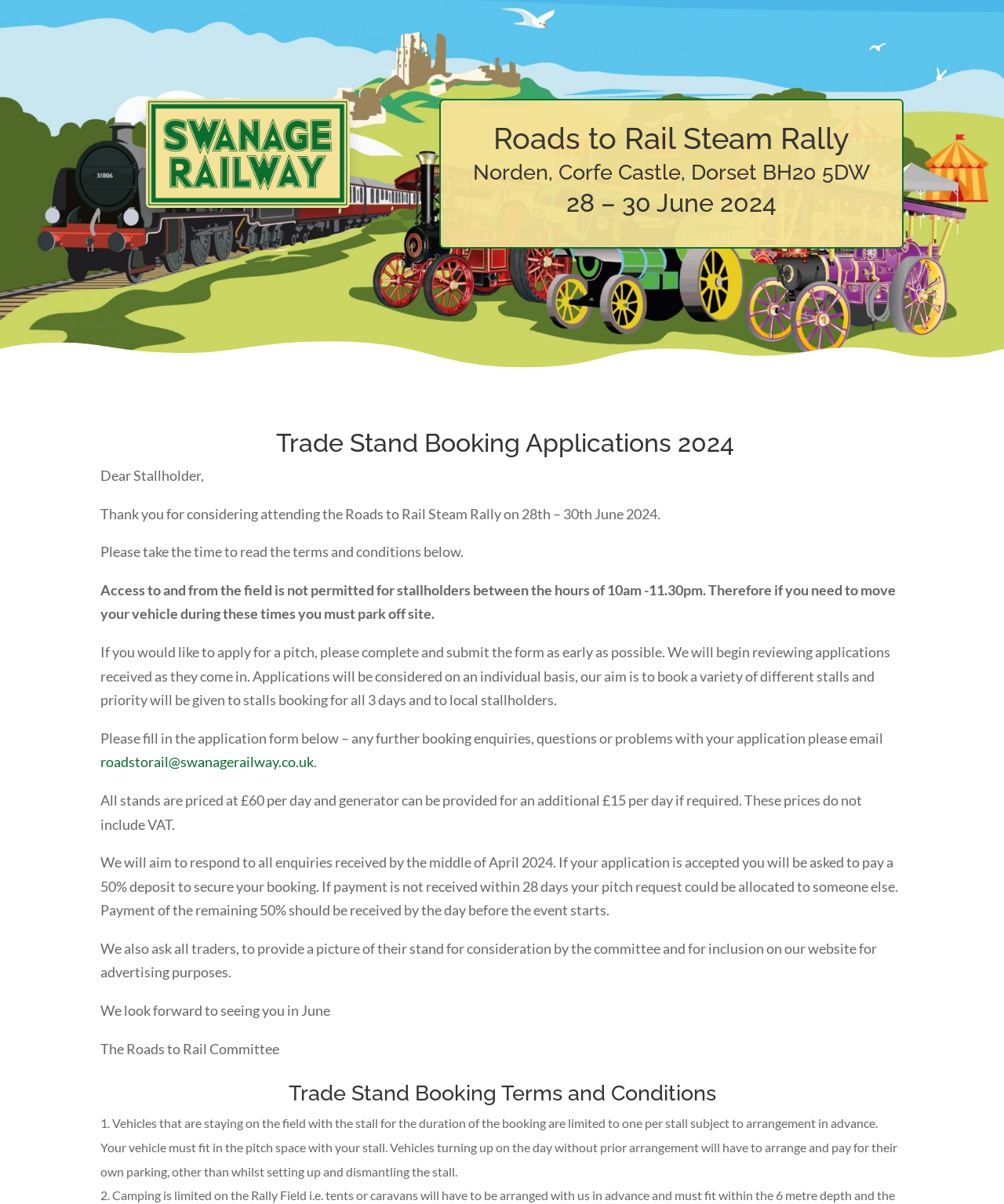Generate a comprehensive description of the webpage content.

The webpage is about booking a trade stand at the Swanage Railway Roads to Rail Steam Rally, which is taking place on June 28-30, 2024, in Norden, Corfe Castle, Dorset. 

At the top of the page, there is a link and an image, positioned side by side, which are likely the logo and a call-to-action button for booking. 

Below them, there are three headings that provide essential information about the event: the title "Roads to Rail Steam Rally", the location "Norden, Corfe Castle, Dorset BH20 5DW", and the dates "28 – 30 June 2024". 

Further down, there is a section with a heading "Trade Stand Booking Applications 2024" that contains a series of paragraphs explaining the terms and conditions for booking a trade stand. The text explains that applicants should read the terms and conditions carefully, and that access to and from the field is restricted during certain hours. It also provides information about the application process, pricing, and payment terms. 

There is a link to an email address for booking enquiries and questions. Additionally, there are several paragraphs of text that outline the rules and requirements for traders, including the need to provide a picture of their stand for consideration by the committee. 

At the bottom of the page, there is a section with a heading "Trade Stand Booking Terms and Conditions" that lists specific rules, such as the limitation of one vehicle per stall and the requirement for vehicles to fit within the pitch space.